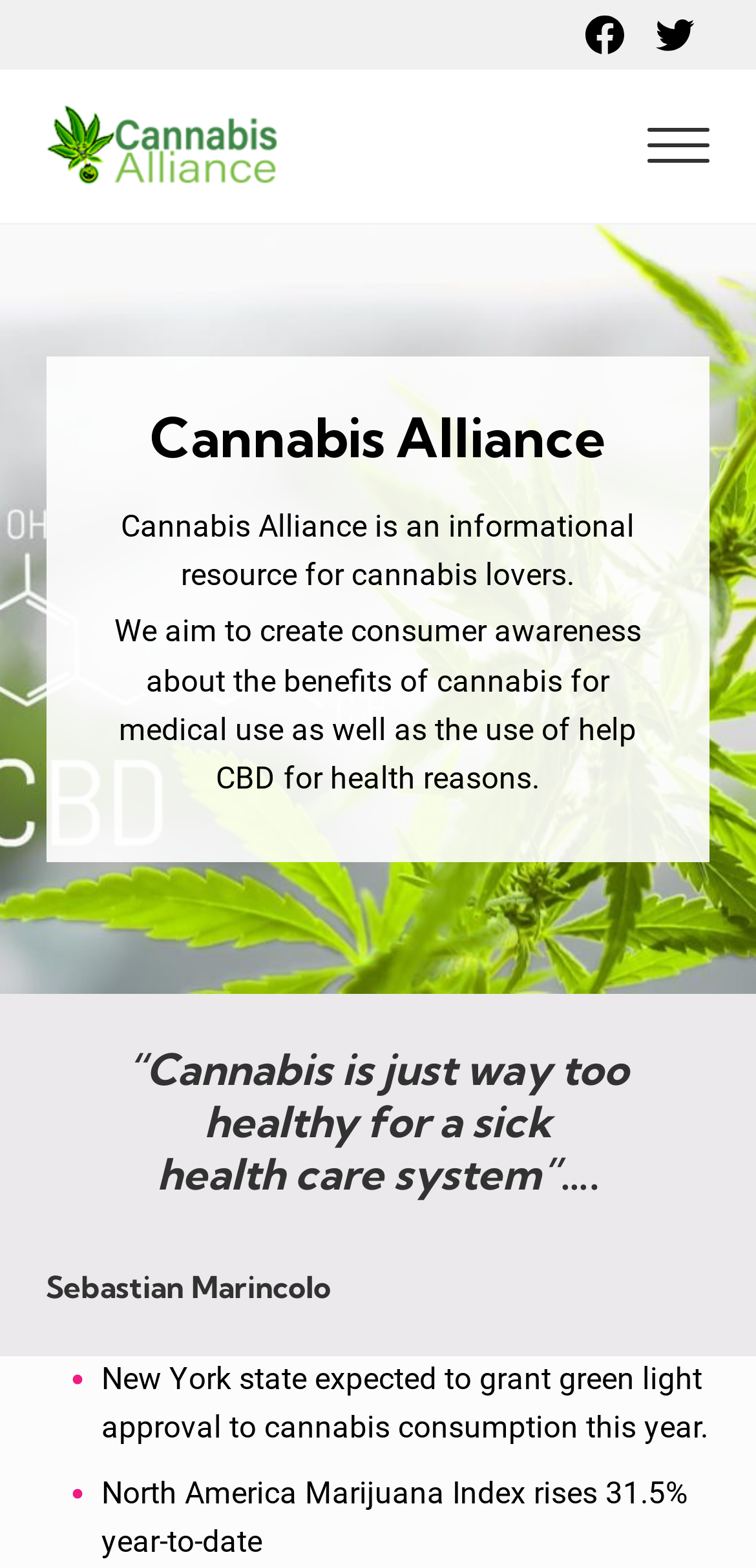Construct a thorough caption encompassing all aspects of the webpage.

The webpage is about Cannabis Alliance, an informational resource for cannabis lovers. At the top left corner, there are four "Skip to" links, which allow users to navigate to different sections of the page. On the top right corner, there are two social media links, Facebook and Twitter. 

Below the social media links, there is a logo of Cannabis Alliance, which is an image with a link to the homepage. Next to the logo, there is a menu button that, when expanded, displays a heading with the title "Cannabis Alliance" and two paragraphs of text describing the purpose of the website. 

The main content of the page is divided into two sections. The first section has a heading with a quote about cannabis, followed by the author's name, Sebastian Marincolo. The second section is a list of news articles, with two list items displayed. The first list item is about New York state's expected approval of cannabis consumption, and the second list item is about the North America Marijuana Index's rise.